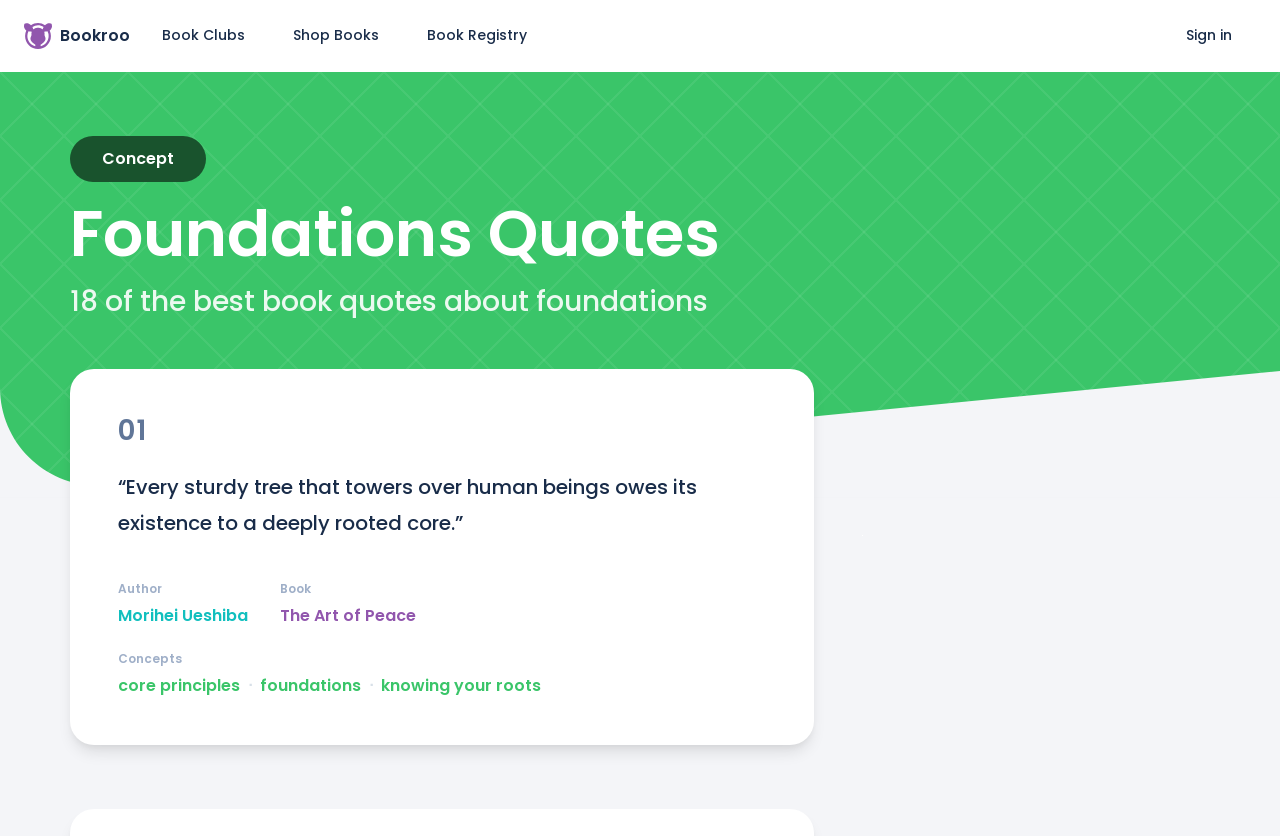From the given element description: "Bookroo", find the bounding box for the UI element. Provide the coordinates as four float numbers between 0 and 1, in the order [left, top, right, bottom].

[0.019, 0.028, 0.102, 0.059]